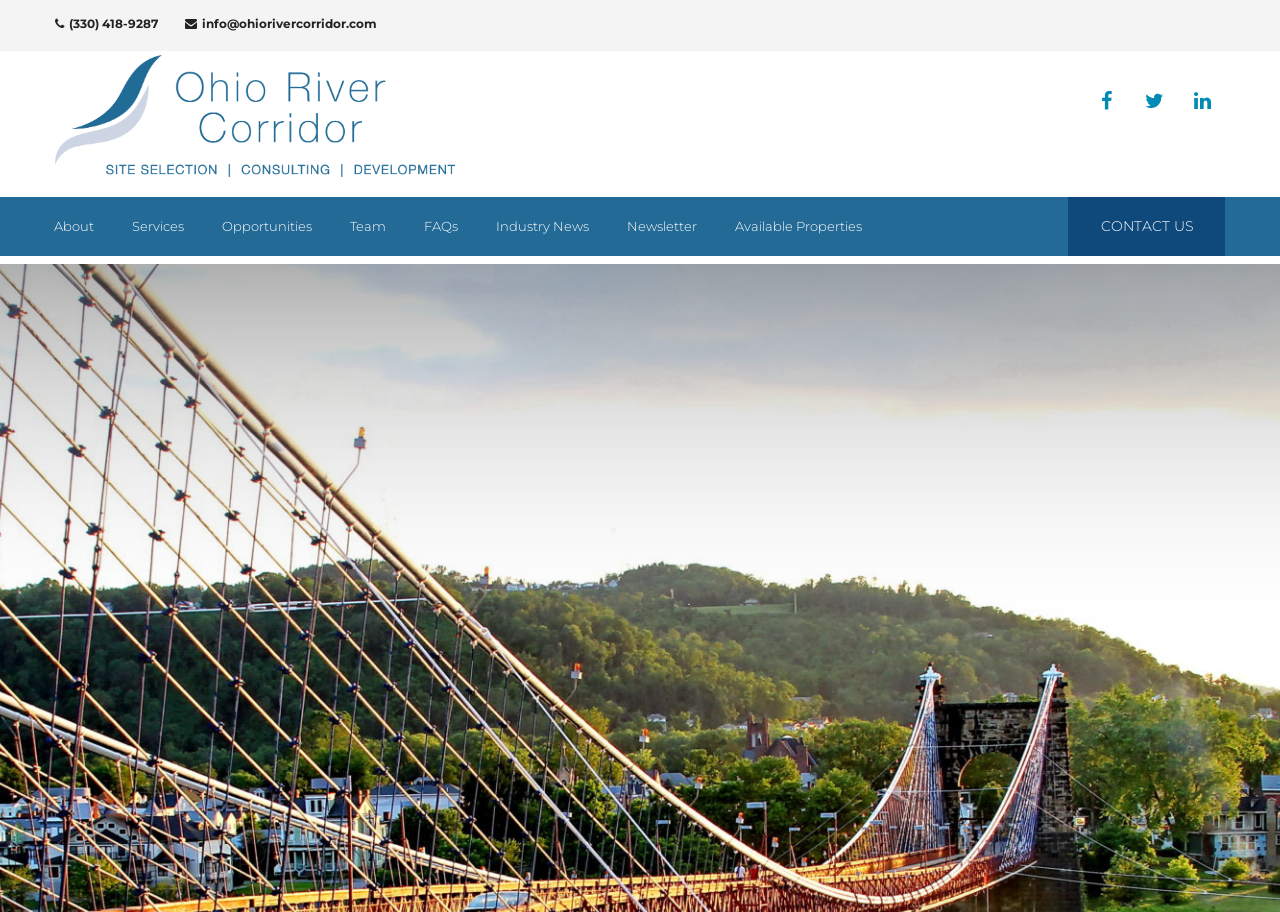Provide a short answer to the following question with just one word or phrase: What is the phone number on the top left?

(330) 418-9287